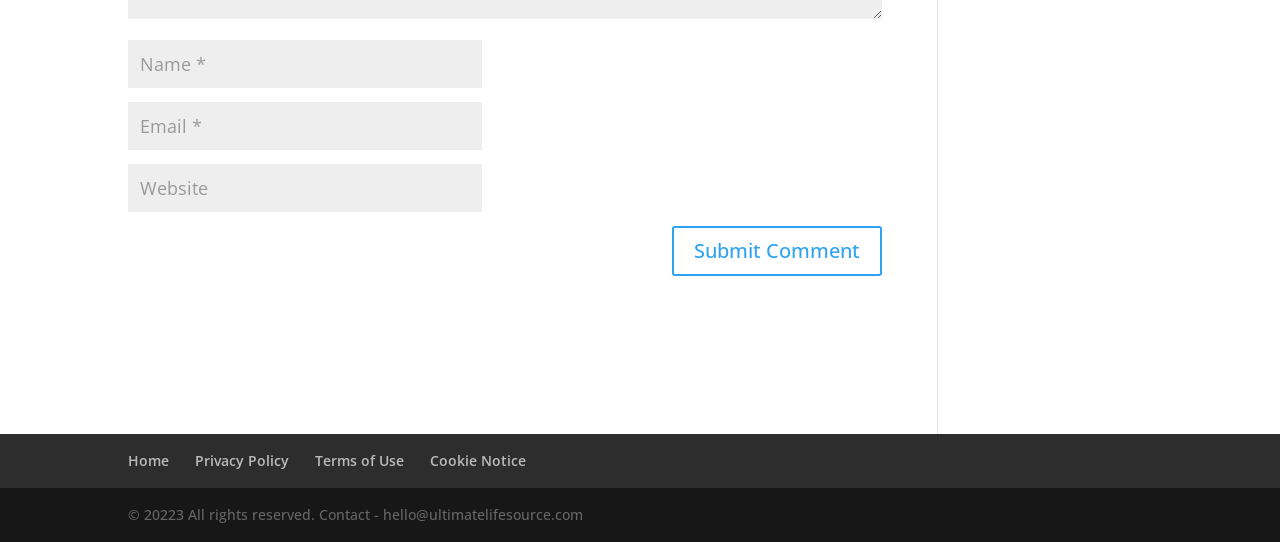Locate the bounding box coordinates of the element I should click to achieve the following instruction: "Go to the home page".

[0.1, 0.832, 0.132, 0.867]